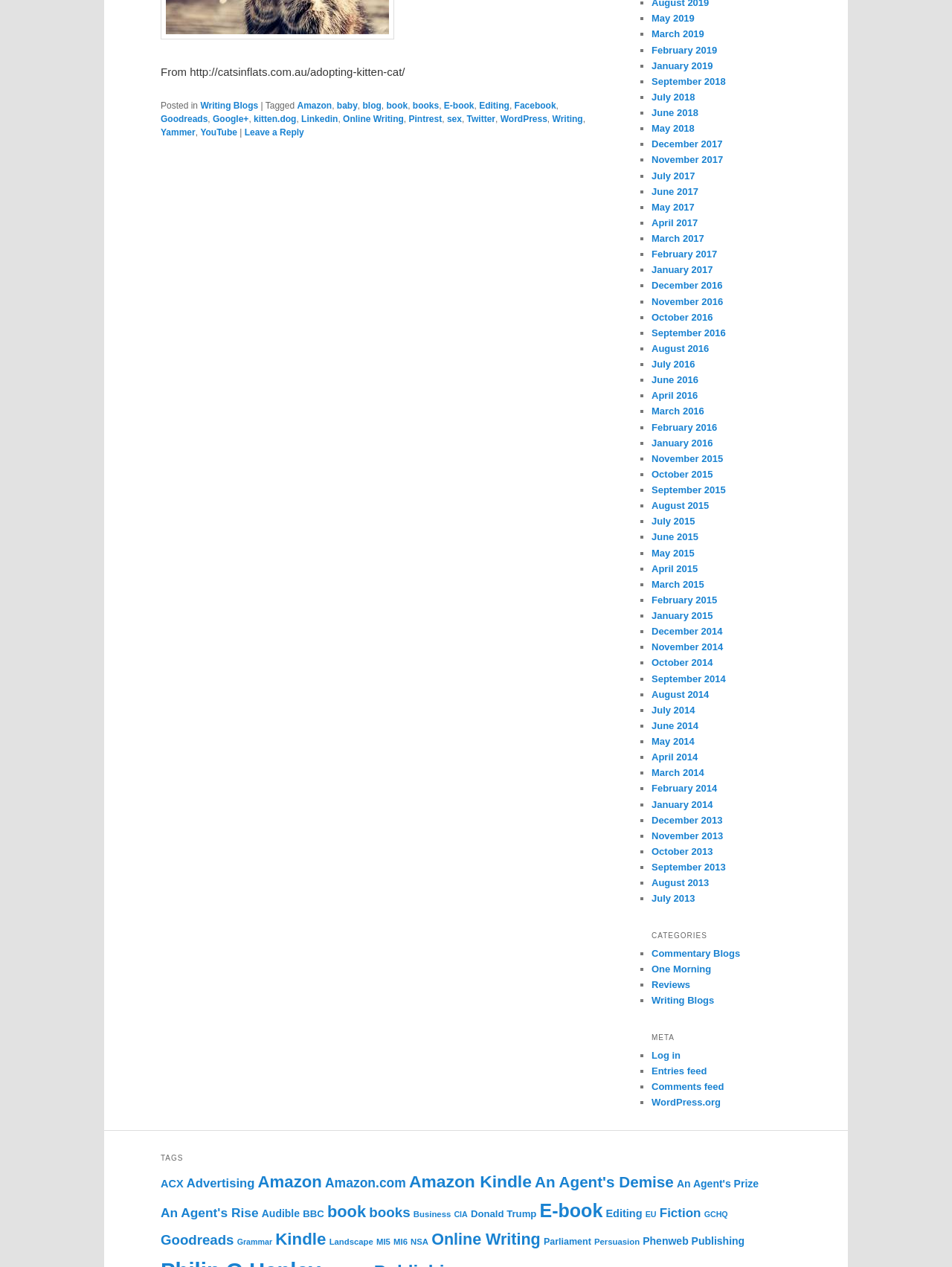What is the source of the article?
Kindly answer the question with as much detail as you can.

The source of the article is mentioned at the top of the webpage, which is 'http://catsinflats.com.au/adopting-kitten-cat/'. This information is obtained from the StaticText element with ID 686.